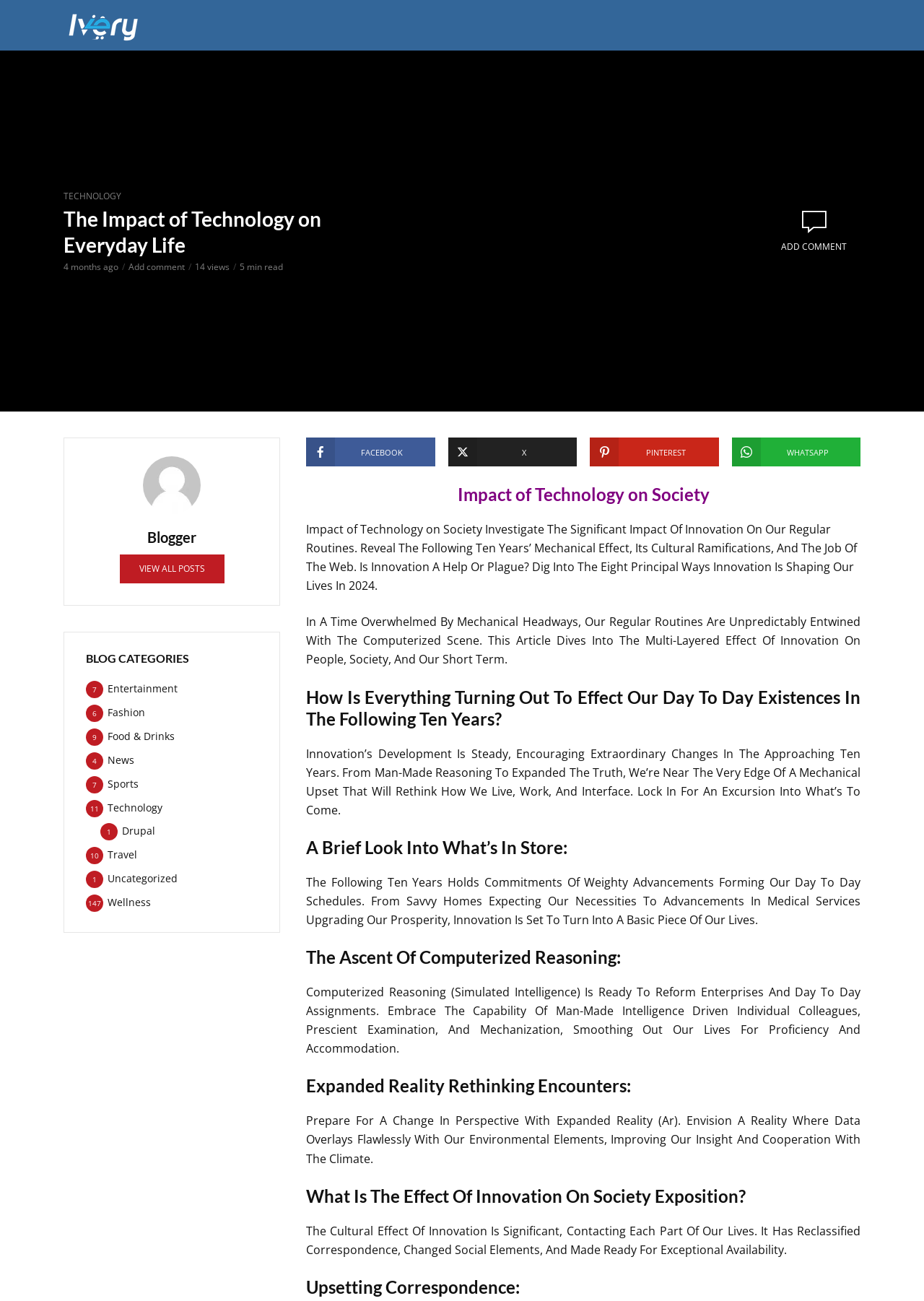Provide the bounding box coordinates for the UI element that is described as: "Technology".

[0.648, 0.007, 0.738, 0.032]